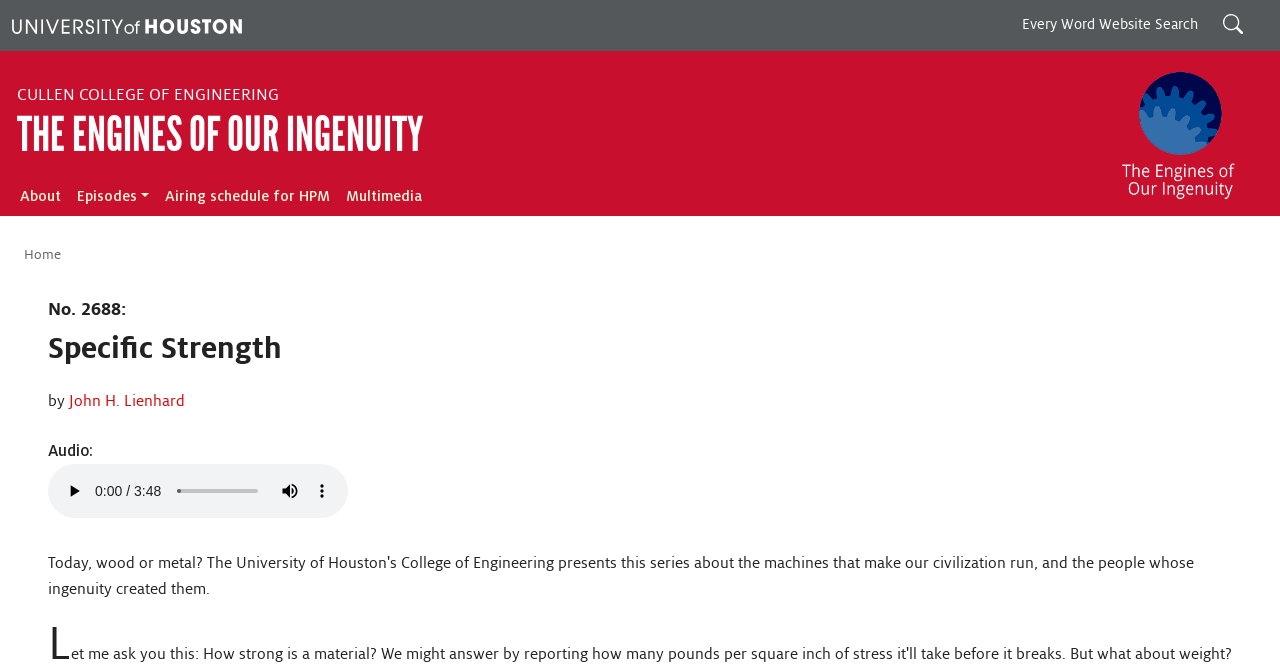Locate the bounding box coordinates of the element to click to perform the following action: 'Play the audio'. The coordinates should be given as four float values between 0 and 1, in the form of [left, top, right, bottom].

[0.045, 0.715, 0.07, 0.763]